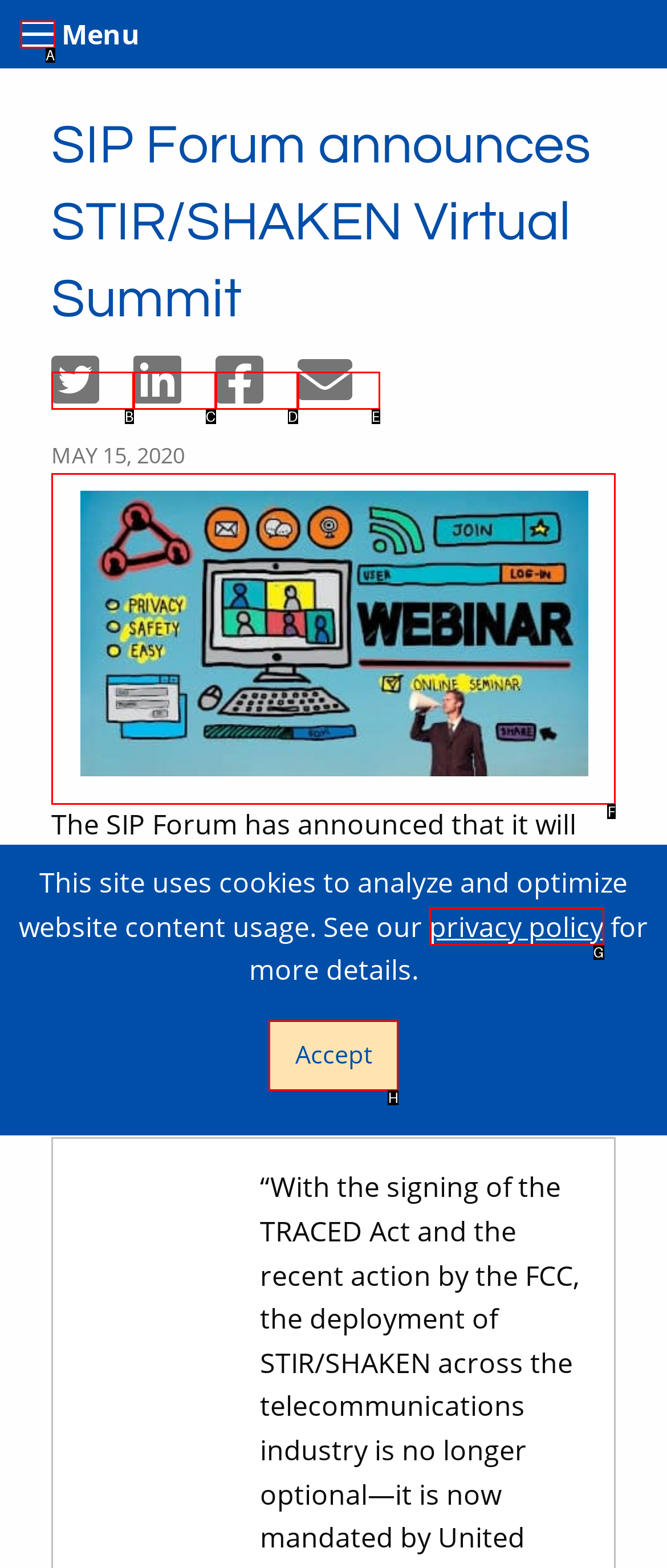Tell me which one HTML element I should click to complete the following task: View the webinar graphic Answer with the option's letter from the given choices directly.

F